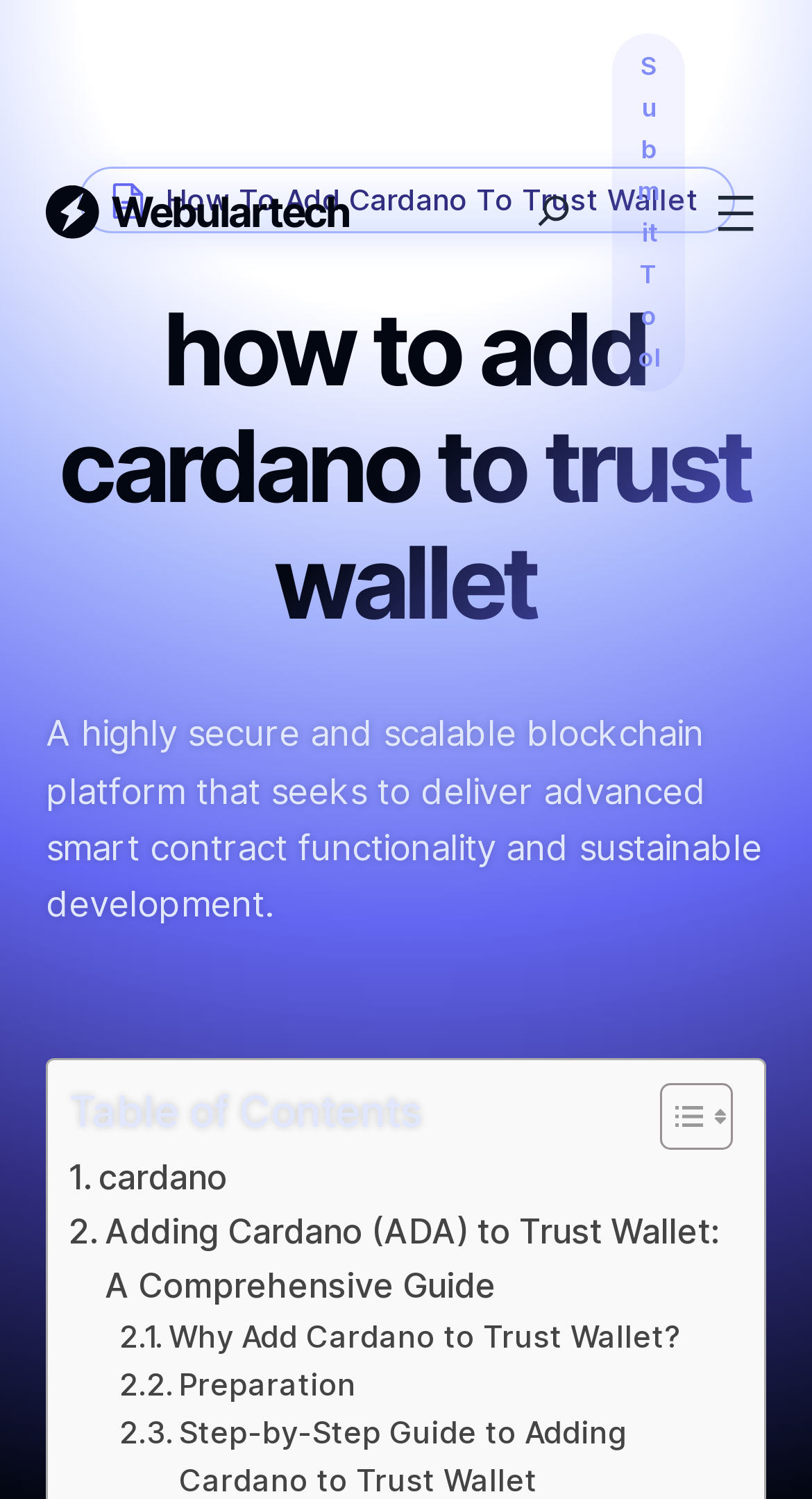Provide a one-word or brief phrase answer to the question:
What is the 'Table of Contents' section for?

Navigation